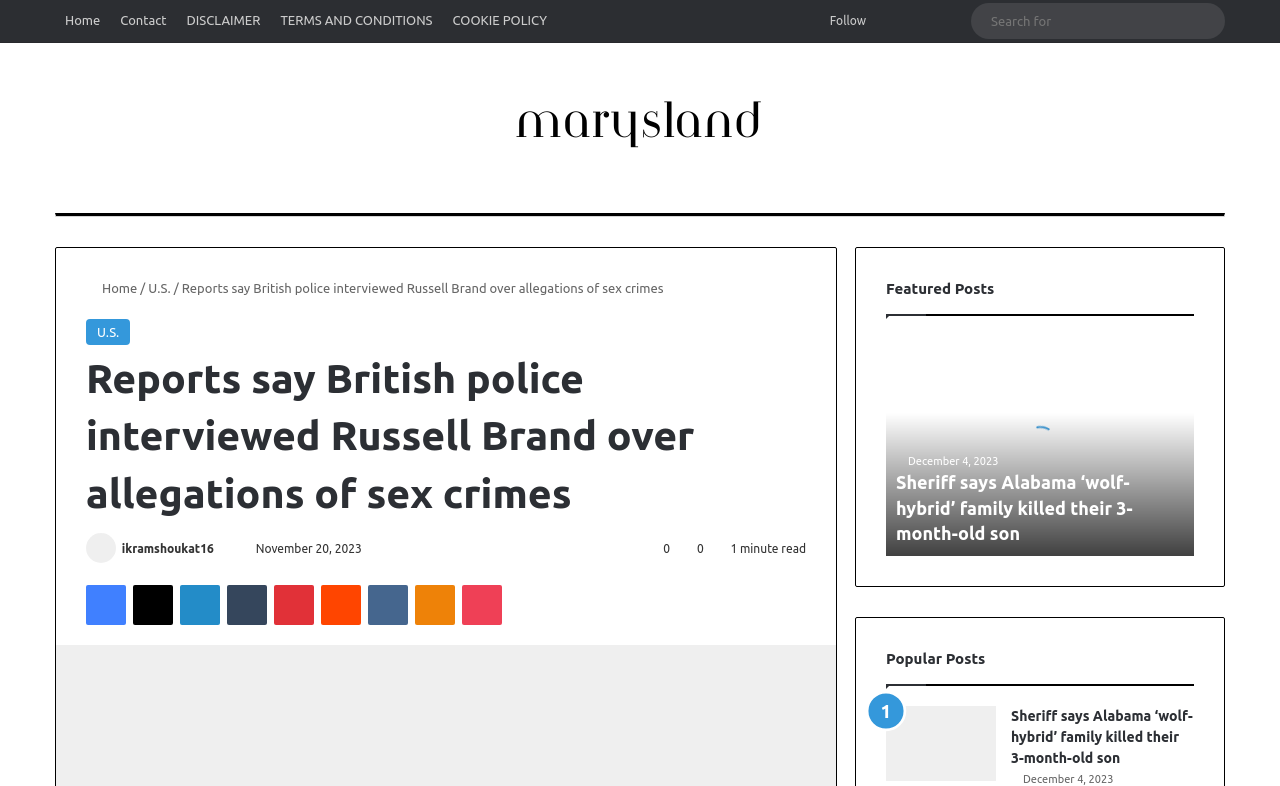Refer to the image and answer the question with as much detail as possible: What is the topic of the main article?

I determined the topic of the main article by reading the static text element with the text 'Reports say British police interviewed Russell Brand over allegations of sex crimes' which is located at the top of the webpage, indicating that it is the main article's title.